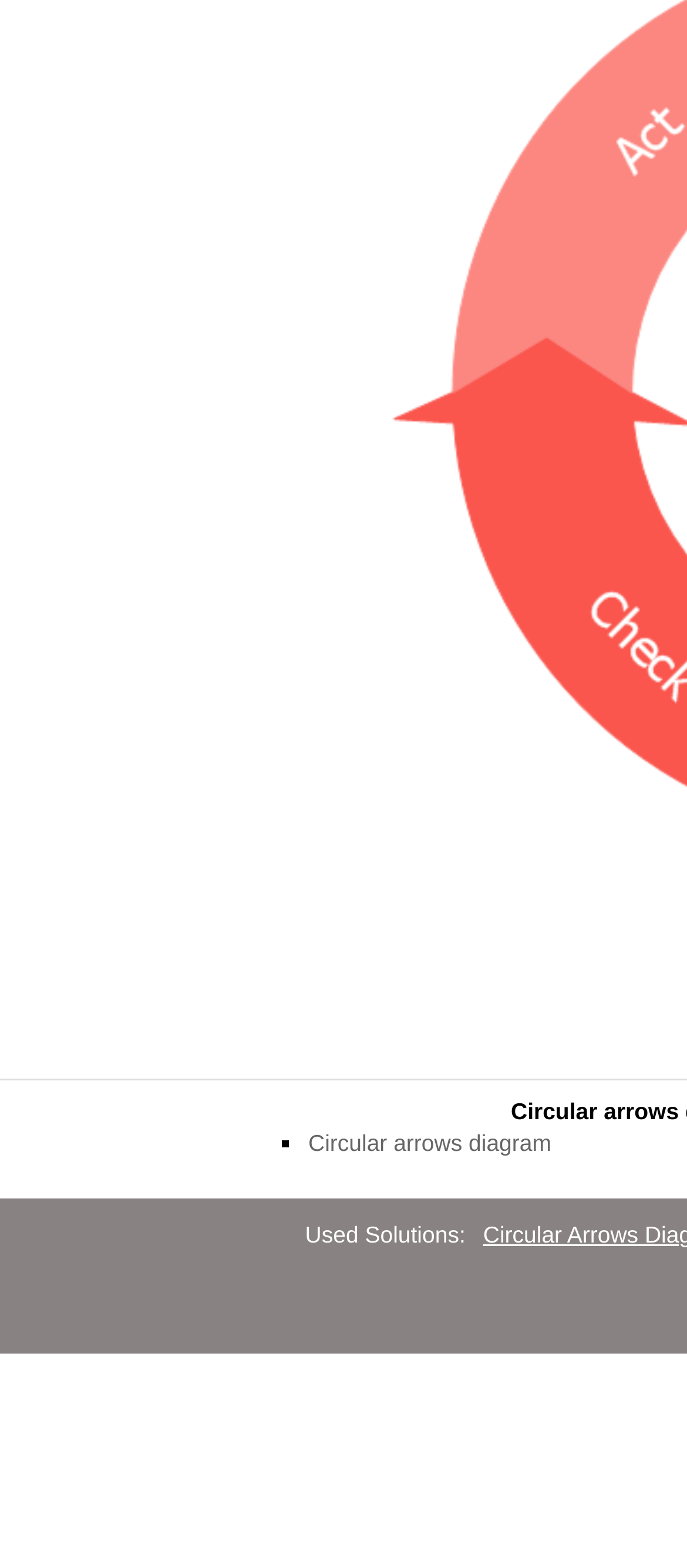Given the description Circular arrows diagram, predict the bounding box coordinates of the UI element. Ensure the coordinates are in the format (top-left x, top-left y, bottom-right x, bottom-right y) and all values are between 0 and 1.

[0.449, 0.721, 0.803, 0.738]